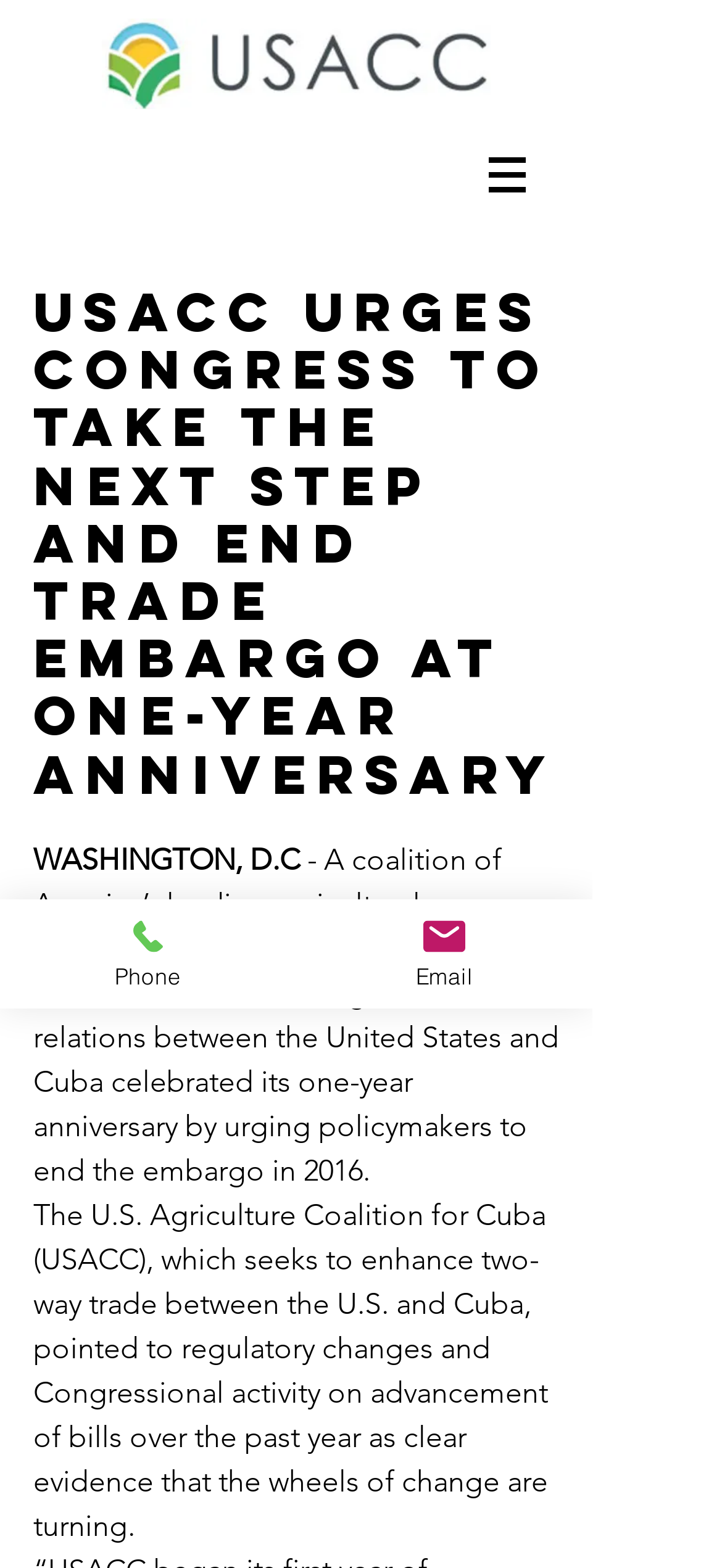Answer succinctly with a single word or phrase:
What is the purpose of USACC?

Normalizing trade relations